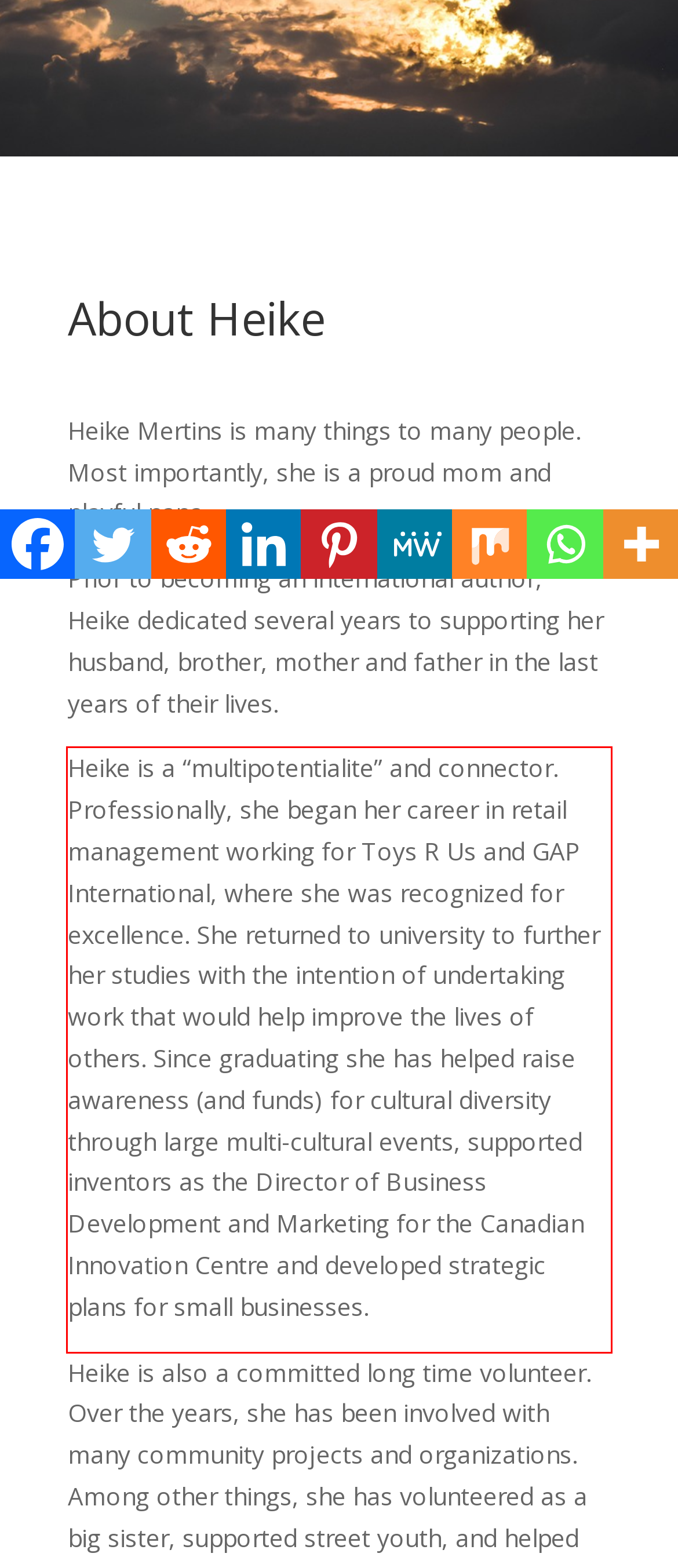Please examine the webpage screenshot containing a red bounding box and use OCR to recognize and output the text inside the red bounding box.

Heike is a “multipotentialite” and connector. Professionally, she began her career in retail management working for Toys R Us and GAP International, where she was recognized for excellence. She returned to university to further her studies with the intention of undertaking work that would help improve the lives of others. Since graduating she has helped raise awareness (and funds) for cultural diversity through large multi-cultural events, supported inventors as the Director of Business Development and Marketing for the Canadian Innovation Centre and developed strategic plans for small businesses.